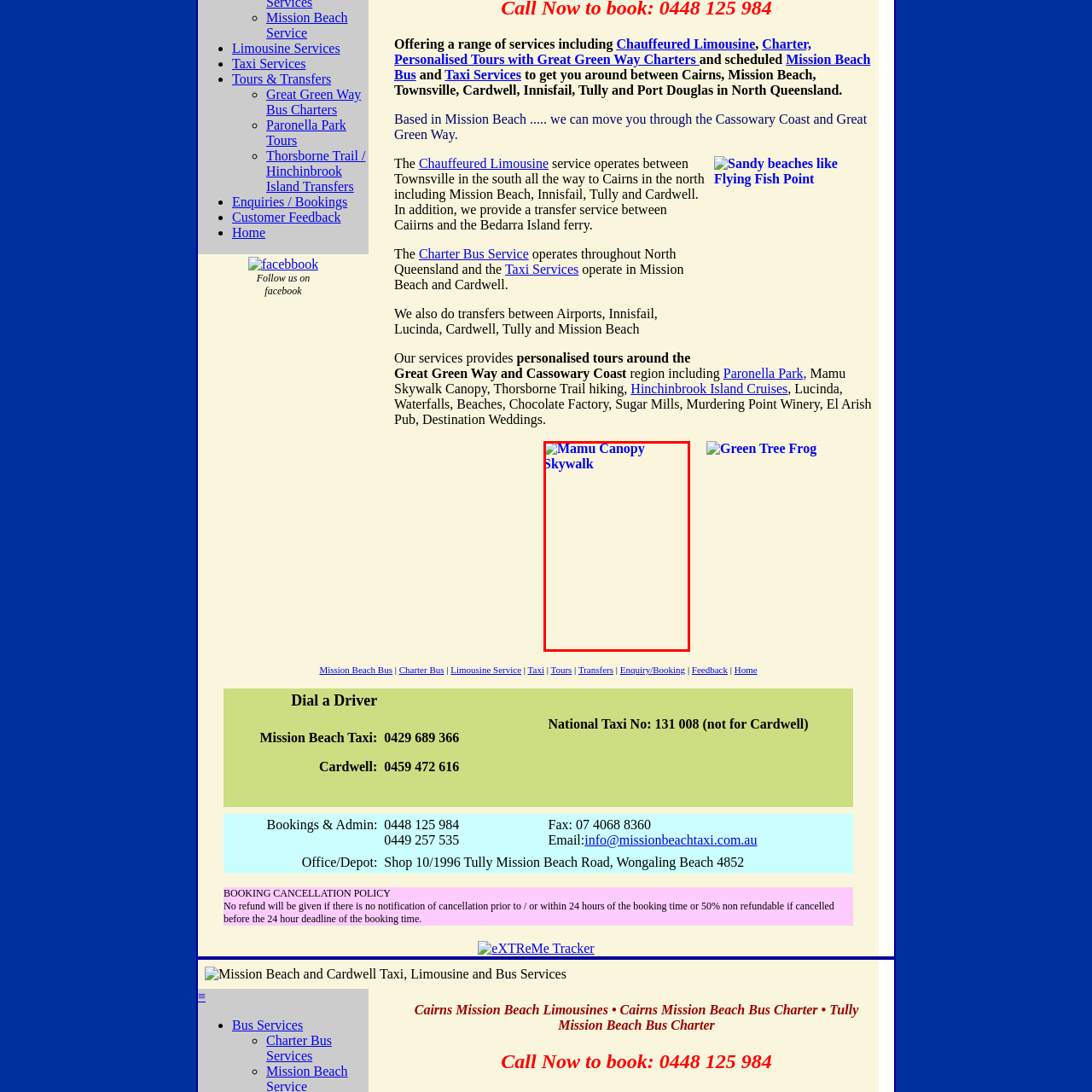What is the purpose of the elevated walkway?
Please observe the details within the red bounding box in the image and respond to the question with a detailed explanation based on what you see.

The caption states that the elevated walkway allows guests to experience the stunning biodiversity of the Mamu rainforest canopy, implying that the purpose of the walkway is to provide visitors with an opportunity to observe and appreciate the diverse range of plant and animal species in the rainforest.